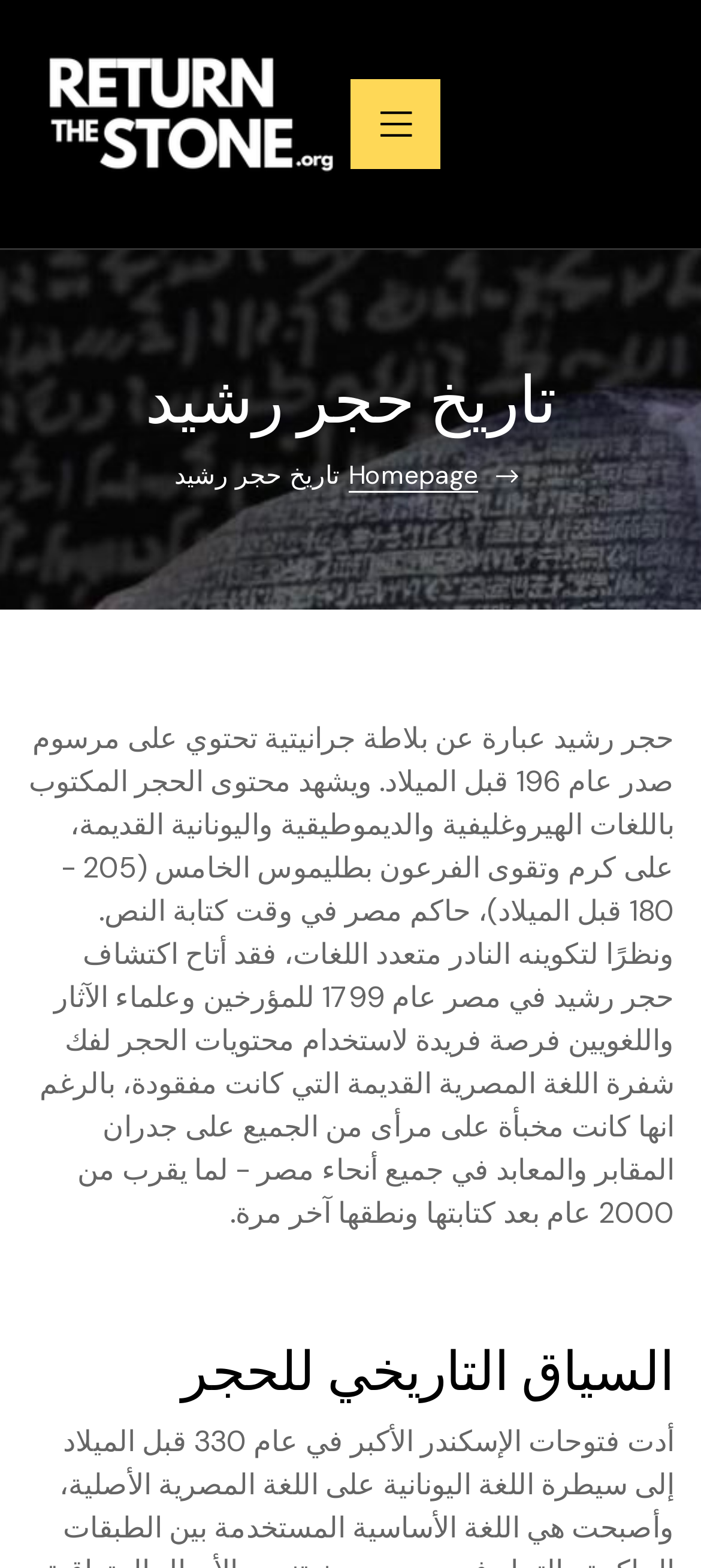Determine the main headline from the webpage and extract its text.

تاريخ حجر رشيد